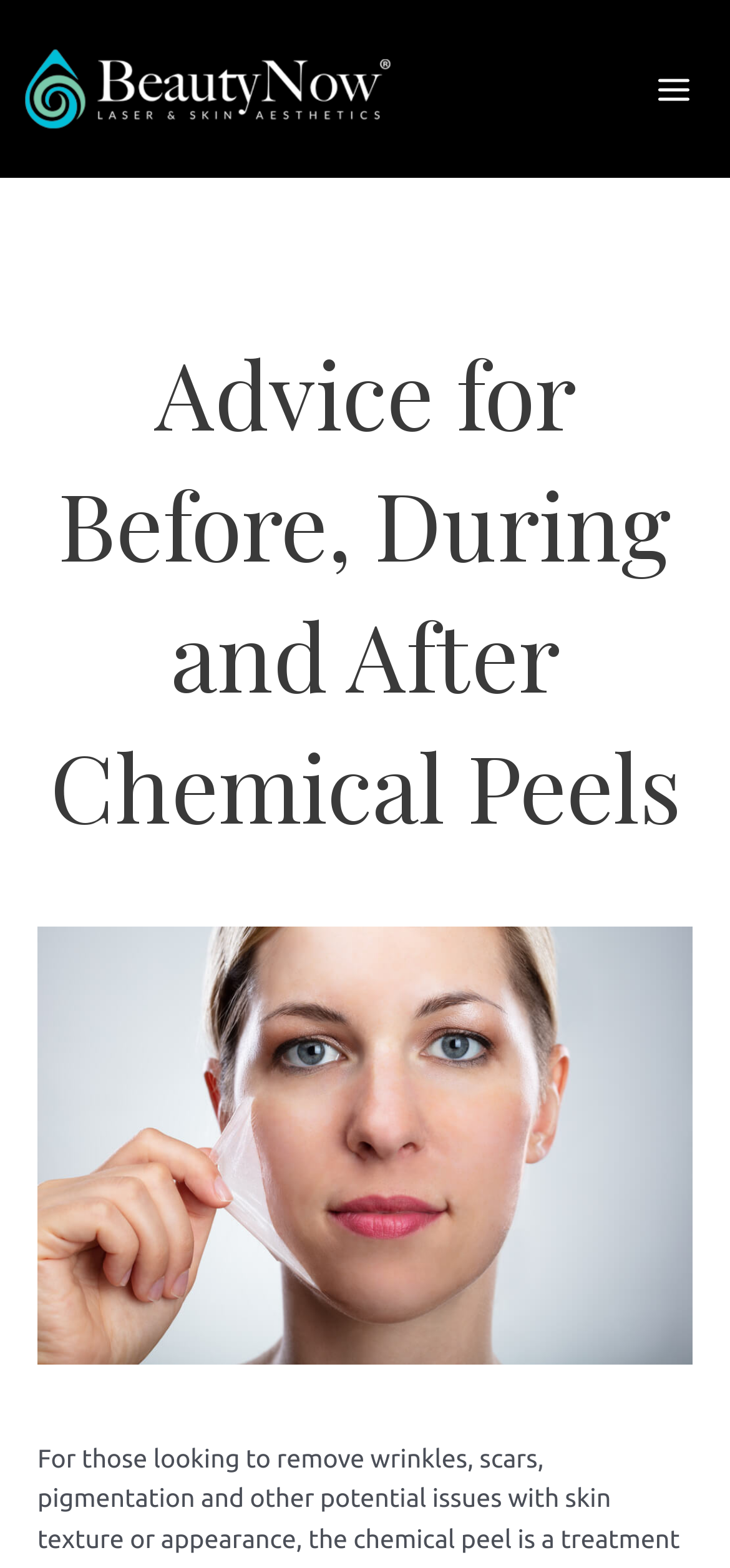Please find the bounding box coordinates (top-left x, top-left y, bottom-right x, bottom-right y) in the screenshot for the UI element described as follows: Main Menu

[0.874, 0.033, 0.974, 0.08]